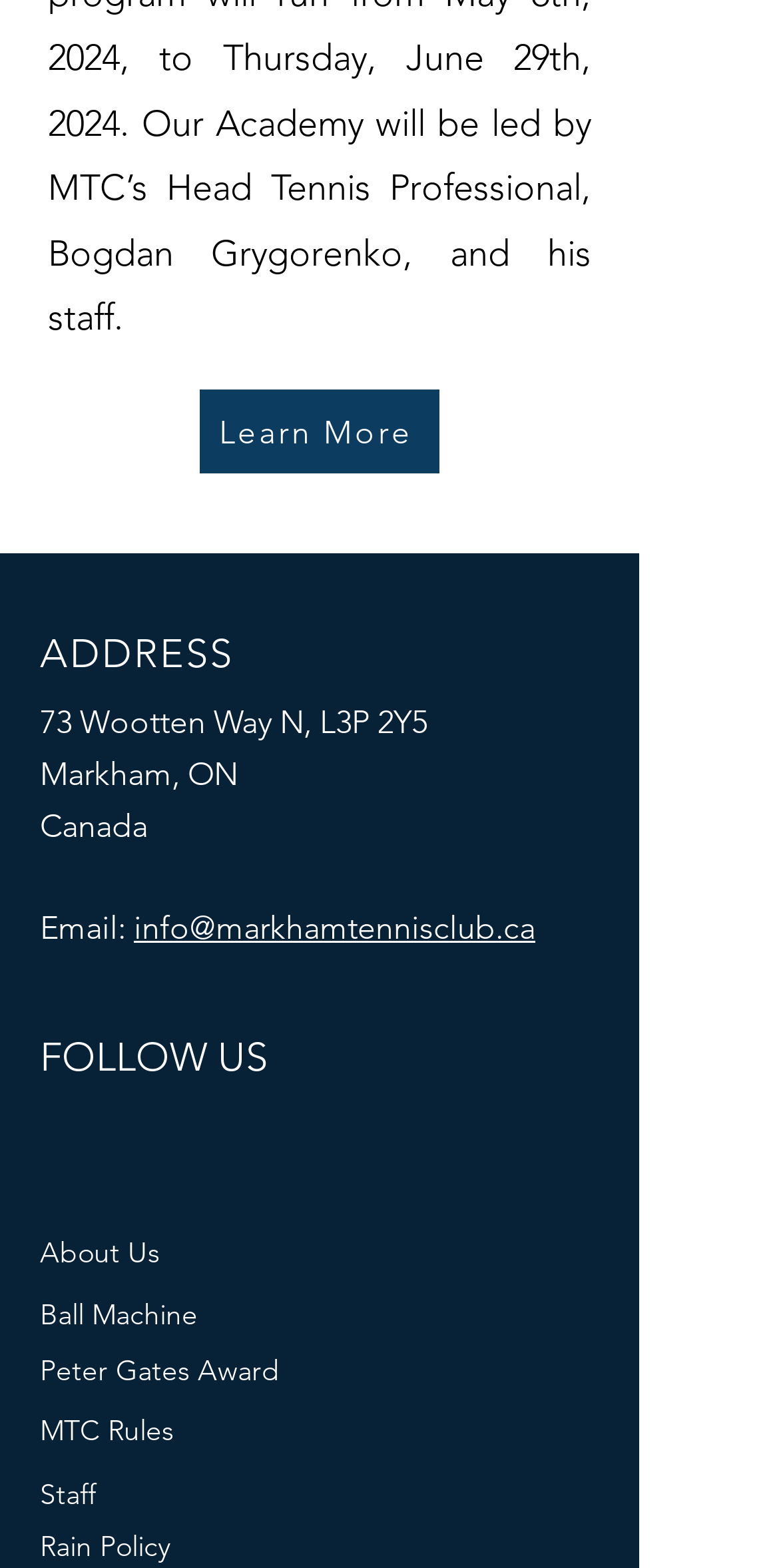Please determine the bounding box coordinates of the element to click on in order to accomplish the following task: "Read about MTC Rules". Ensure the coordinates are four float numbers ranging from 0 to 1, i.e., [left, top, right, bottom].

[0.051, 0.901, 0.223, 0.924]